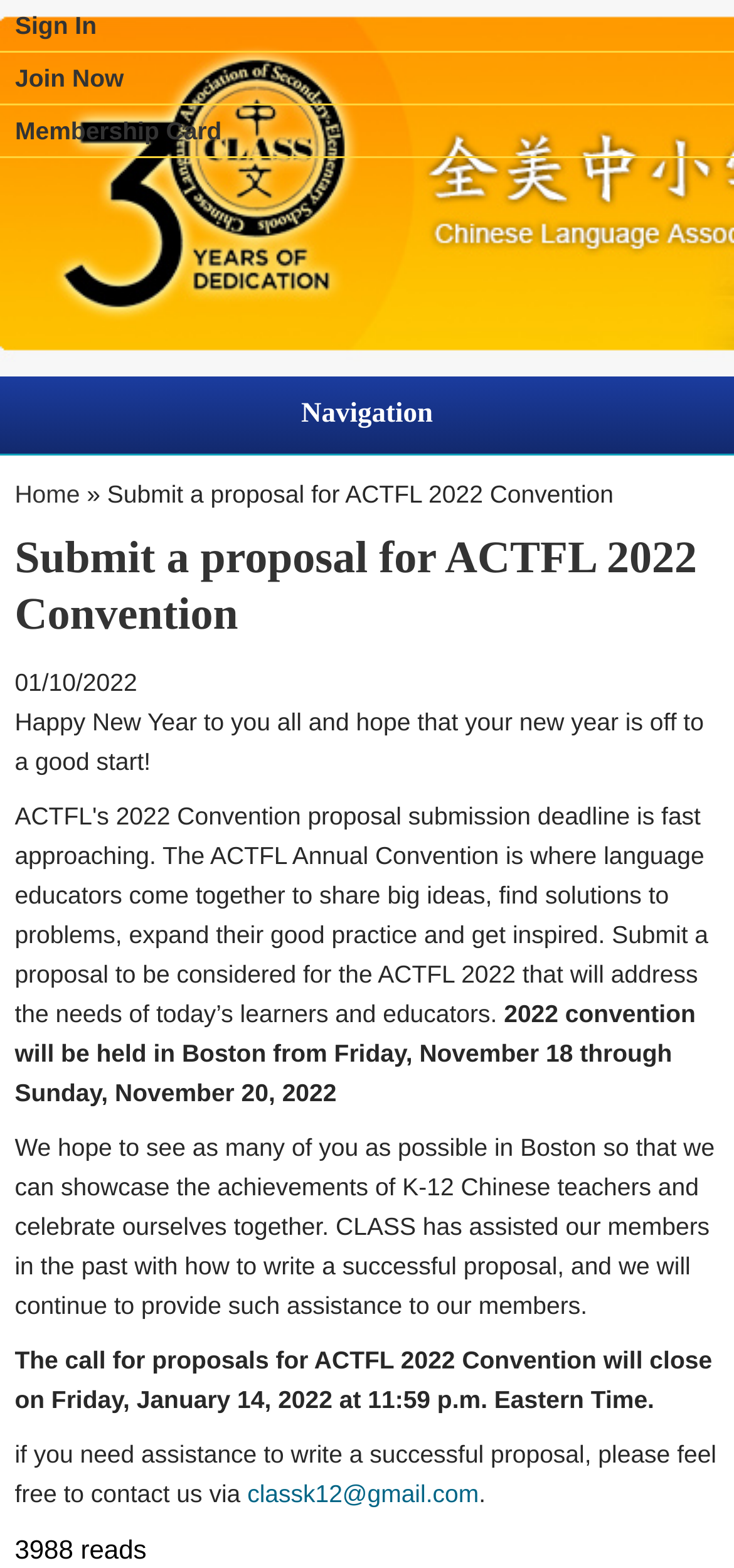Generate a comprehensive description of the contents of the webpage.

The webpage is about submitting a proposal for the ACTFL 2022 Convention. At the top left corner, there are three links: "Sign In", "Join Now", and "Membership Card". Below these links, there is a navigation link. 

On the top right side, there is a link to the "Home" page. Next to it, there is a heading that reads "Submit a proposal for ACTFL 2022 Convention". 

Below the heading, there is a date "01/10/2022" followed by a message wishing the readers a happy new year and expressing hope for a good start. 

The main content of the page is a series of paragraphs. The first paragraph announces that the 2022 convention will be held in Boston from November 18 to 20, 2022, and expresses hope to see many attendees. 

The second paragraph explains that the organization, CLASS, has assisted its members in writing successful proposals in the past and will continue to do so. 

The third paragraph informs readers that the call for proposals will close on January 14, 2022, at 11:59 p.m. Eastern Time. 

The fourth paragraph offers assistance in writing a successful proposal and provides an email address, "classk12@gmail.com", to contact for help. 

At the very bottom of the page, there is a note indicating that the page has been read 3988 times.